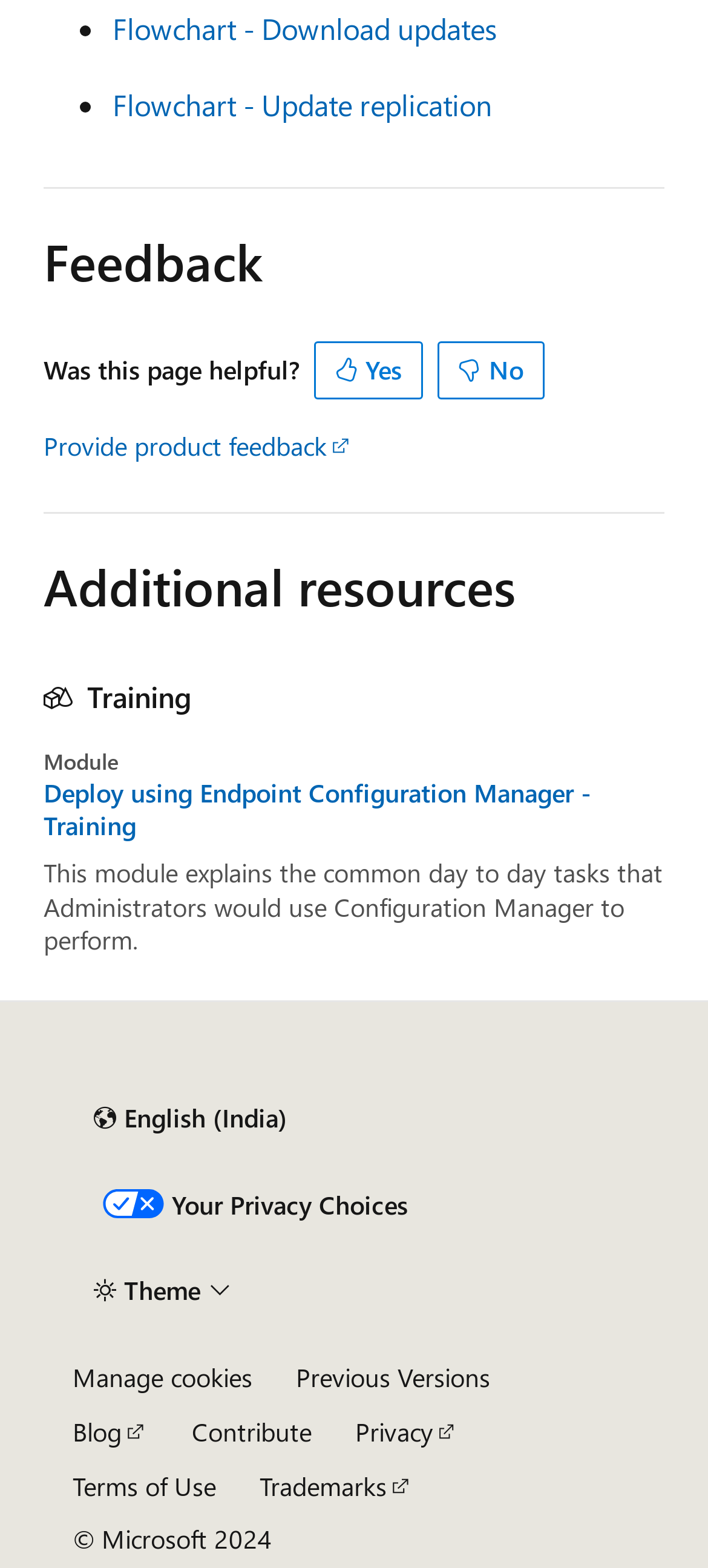Use a single word or phrase to answer the following:
What is the topic of the 'Training' module?

Endpoint Configuration Manager